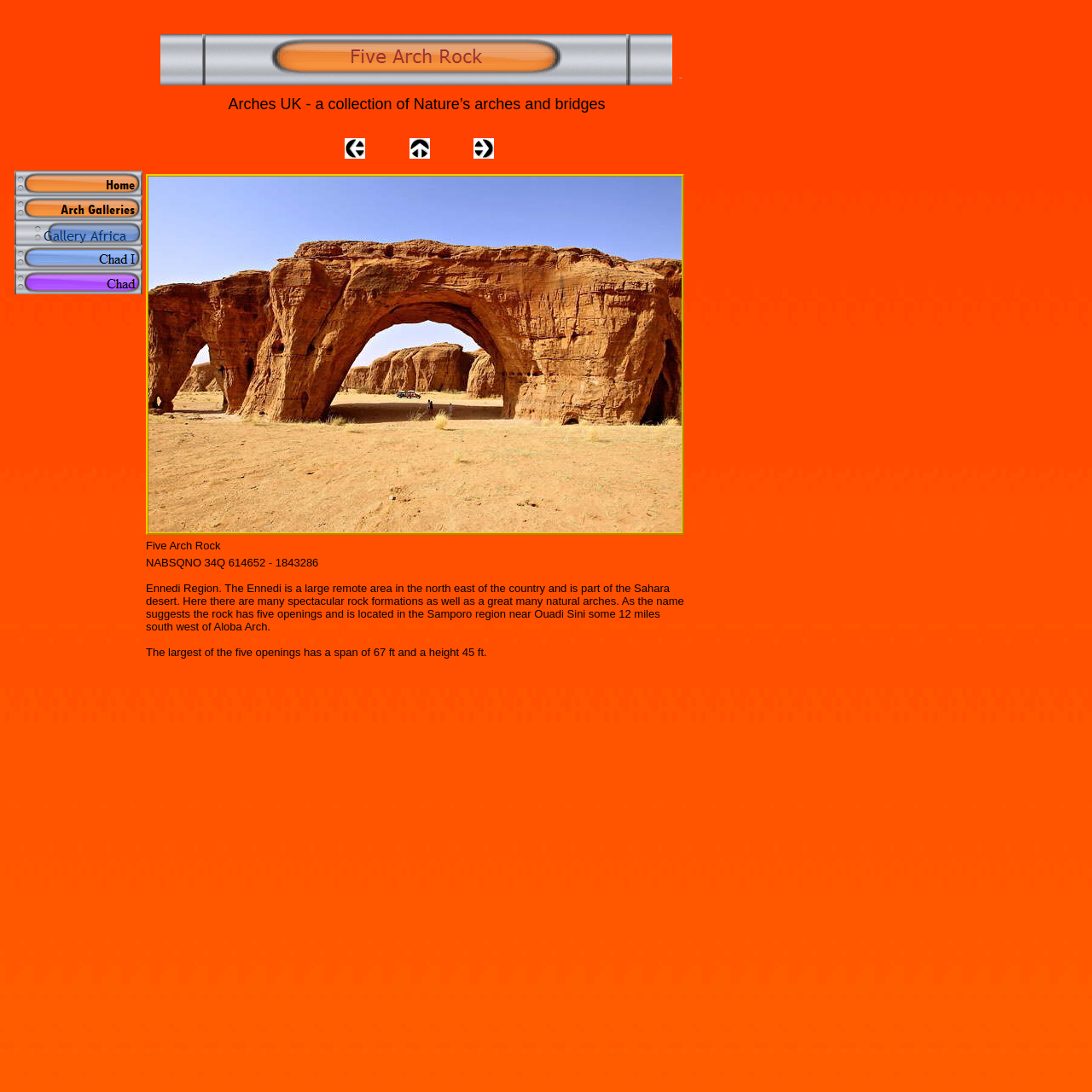Answer the question below in one word or phrase:
What is the text above the image?

Arches UK - a collection of Nature’s arches and bridges